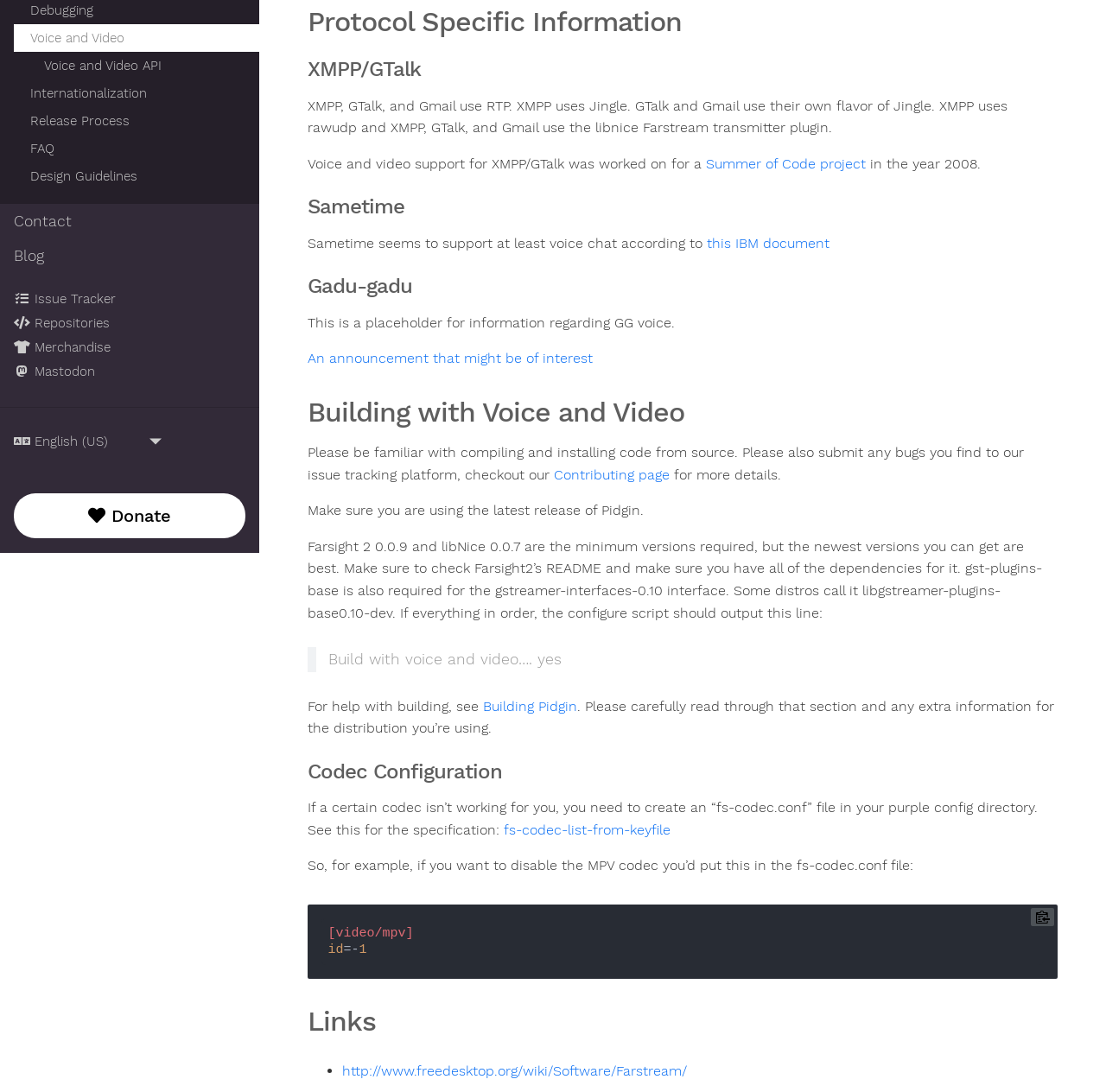Ascertain the bounding box coordinates for the UI element detailed here: "​this IBM document". The coordinates should be provided as [left, top, right, bottom] with each value being a float between 0 and 1.

[0.639, 0.216, 0.75, 0.23]